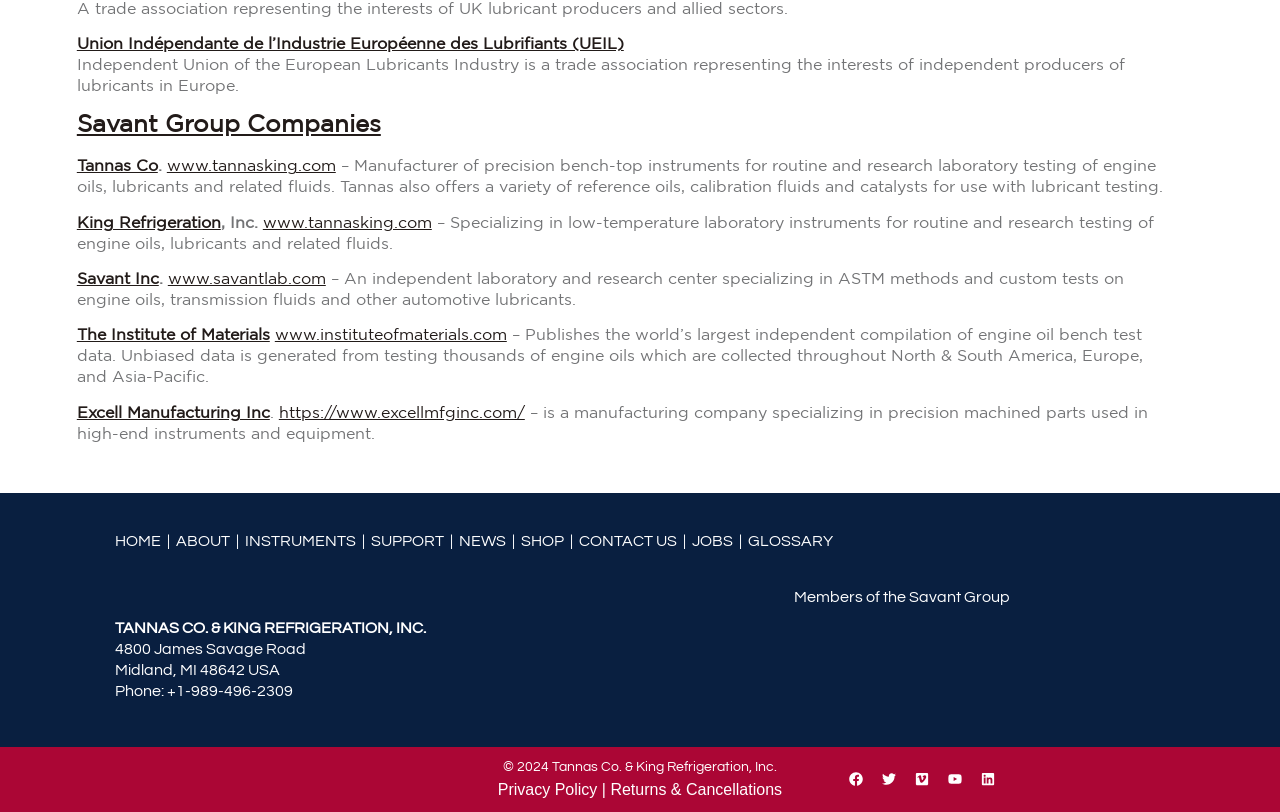Specify the bounding box coordinates of the area that needs to be clicked to achieve the following instruction: "Visit the Savant Group Companies page".

[0.06, 0.141, 0.297, 0.168]